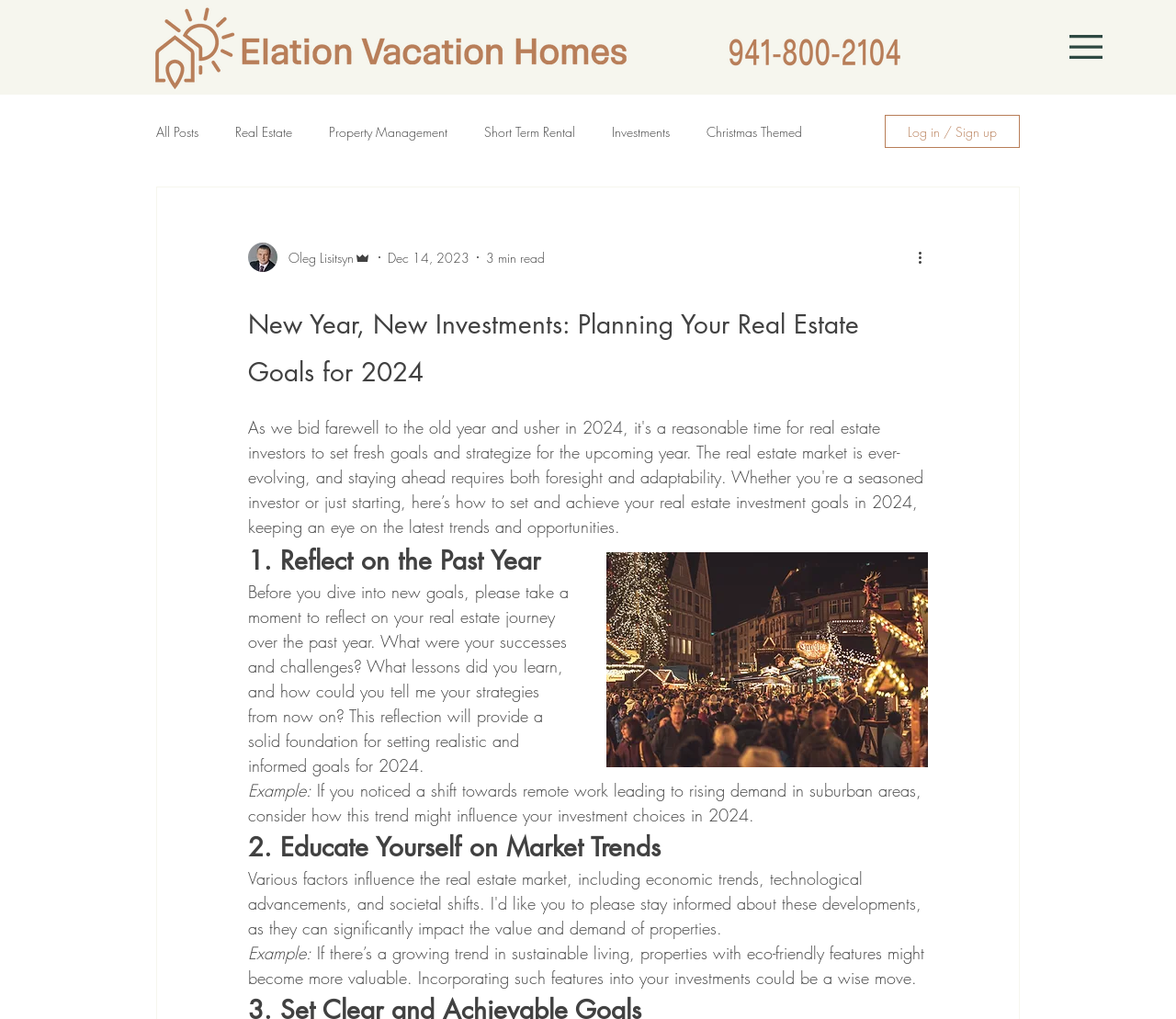Pinpoint the bounding box coordinates for the area that should be clicked to perform the following instruction: "Read all posts".

[0.133, 0.12, 0.169, 0.138]